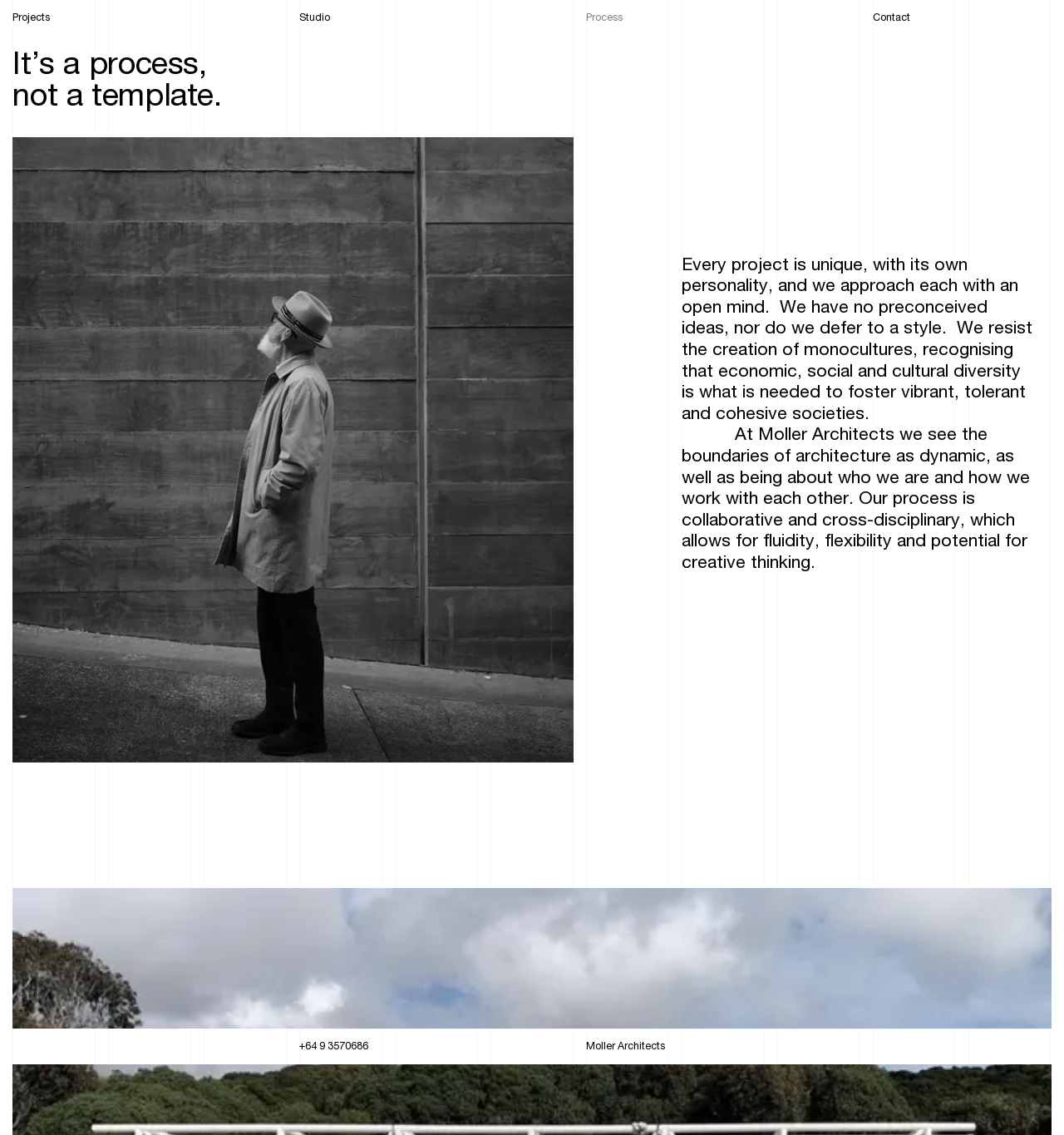What is the phone number of Moller Architects?
Please give a detailed and elaborate answer to the question.

The phone number of Moller Architects can be found in the footer section of the webpage, where it is written as '+64 9 3570686' in a static text element.